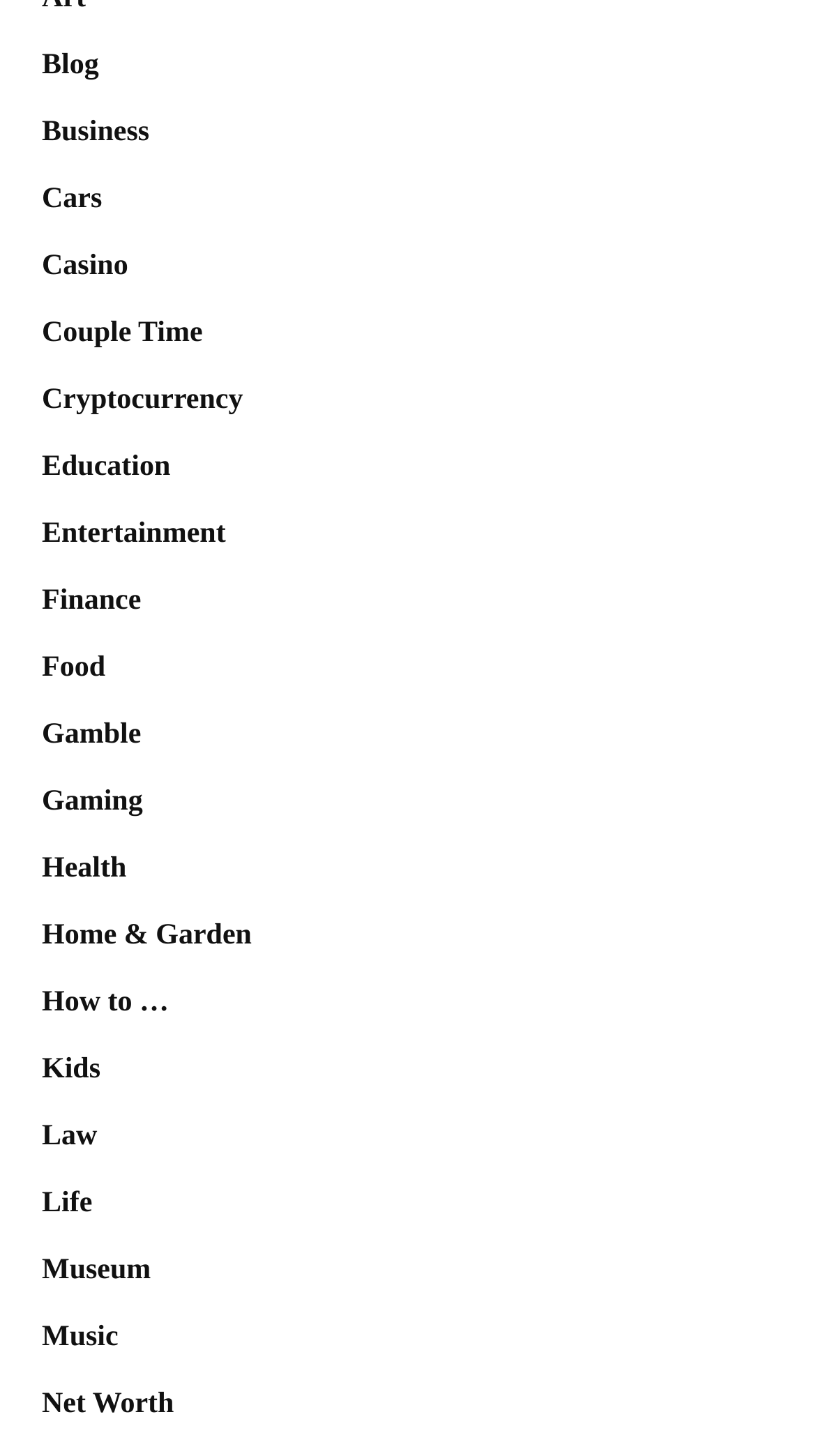Given the description of the UI element: "August 13, 2023", predict the bounding box coordinates in the form of [left, top, right, bottom], with each value being a float between 0 and 1.

None